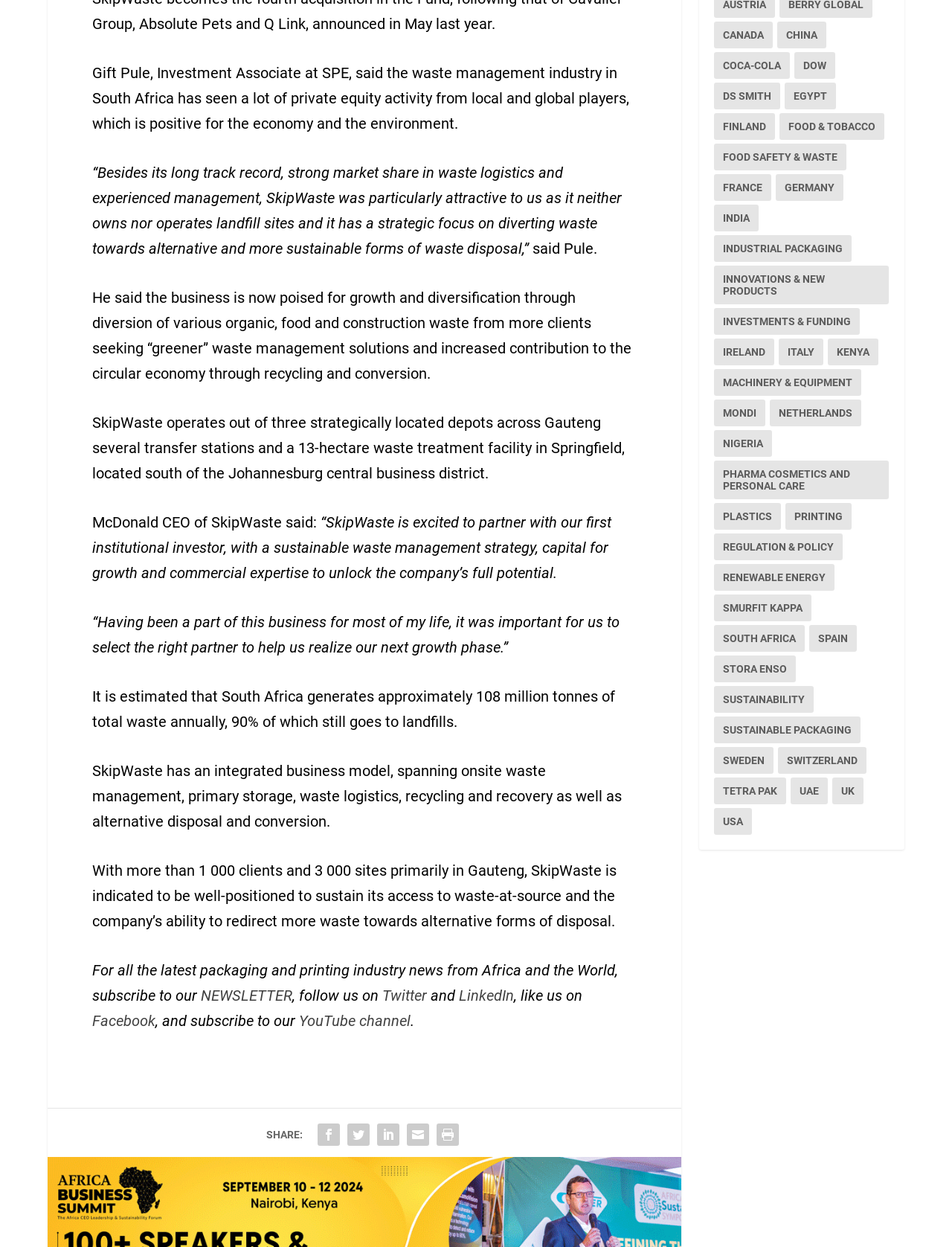Please specify the bounding box coordinates of the clickable region necessary for completing the following instruction: "Follow on Twitter". The coordinates must consist of four float numbers between 0 and 1, i.e., [left, top, right, bottom].

[0.402, 0.77, 0.452, 0.784]